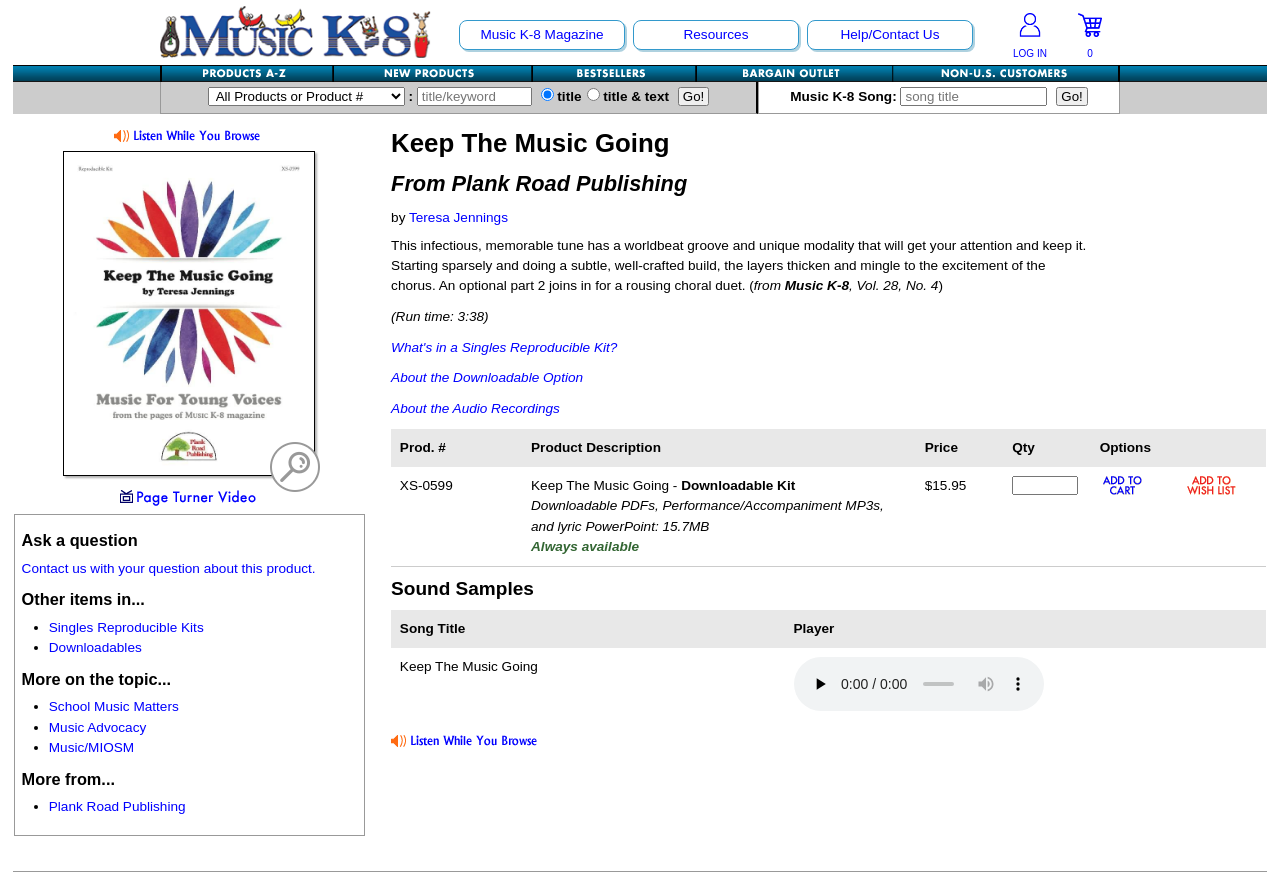From the image, can you give a detailed response to the question below:
What is the type of music teaching resource?

I determined the answer by looking at the product information section, where the type of music teaching resource is described as a 'Singles Reproducible Kit'.